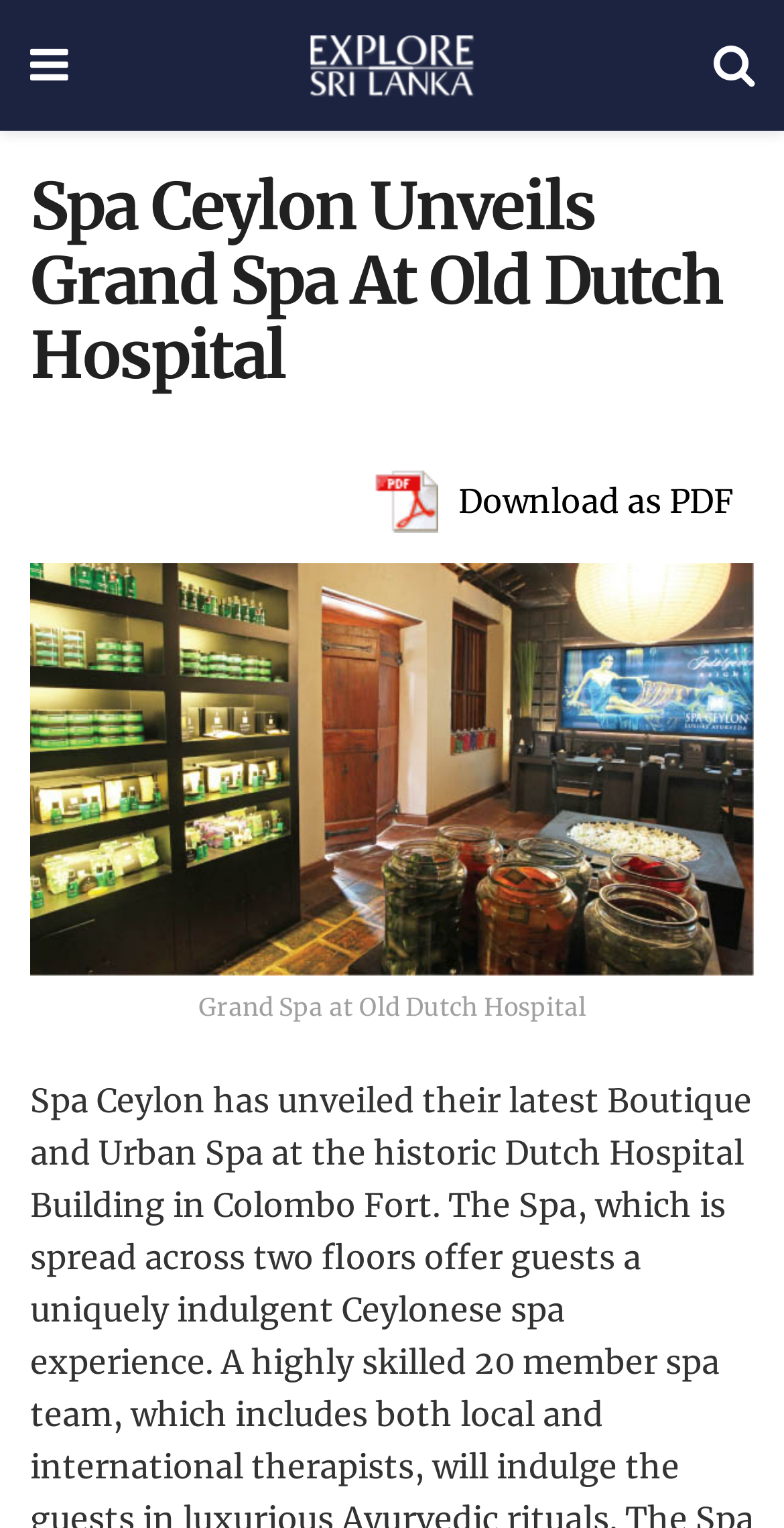Determine the bounding box coordinates of the UI element described by: "Download as PDF".

[0.451, 0.3, 0.962, 0.356]